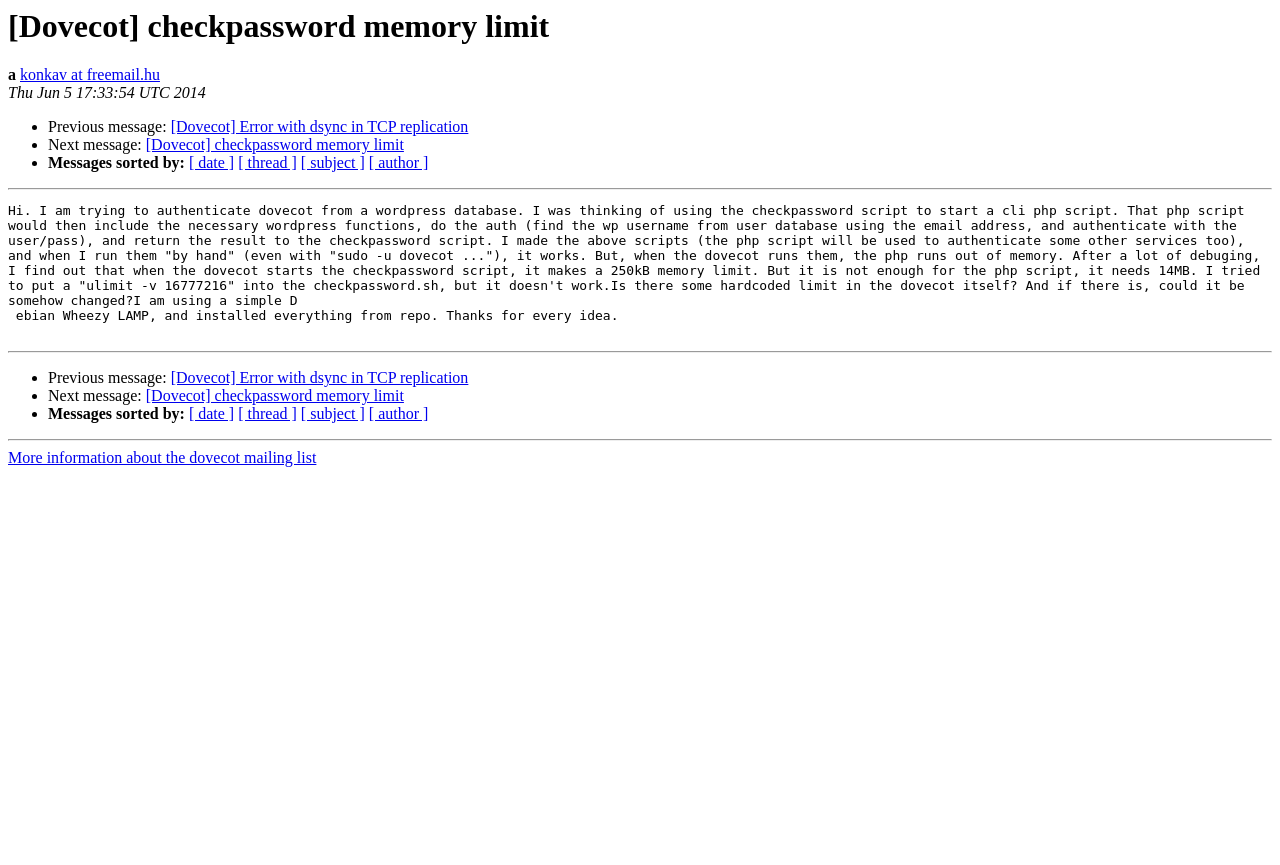Describe all the key features of the webpage in detail.

This webpage appears to be a discussion forum or mailing list archive, specifically focused on the topic of Dovecot and its checkpassword memory limit. 

At the top of the page, there is a heading with the title '[Dovecot] checkpassword memory limit', which is also the title of the webpage. Below the title, there is a link to the email address 'konkav at freemail.hu' and a timestamp 'Thu Jun 5 17:33:54 UTC 2014'. 

On the left side of the page, there are navigation links, including 'Previous message:', 'Next message:', and 'Messages sorted by:', which allow users to navigate through the discussion thread. These links are accompanied by list markers in the form of bullet points. 

The main content of the page is a lengthy post from a user who is trying to authenticate Dovecot from a WordPress database using a checkpassword script. The user explains their approach, the issues they encountered, and their attempts to resolve the problem. The post is quite detailed and includes technical information about the scripts and memory limits.

The page is divided into sections by horizontal separators, which help to organize the content and make it easier to read. At the bottom of the page, there is a link to 'More information about the dovecot mailing list', which suggests that this webpage is part of a larger discussion forum or archive.